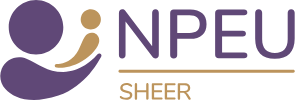Produce a meticulous caption for the image.

This image features the logo of the NPEU (National Perinatal Epidemiology Unit), which is associated with the SHEER (Surveillance of Health in Early Reproduction) initiative. The logo is comprised of a stylized graphic representing maternal and child health, accompanied by the acronym "NPEU" in bold, modern typography. Below the acronym, the word "SHEER" is presented in a lighter color, emphasizing its connection to the overarching mission. The colors used in the logo include a deep purple and a warm beige, reflecting a professional yet approachable aesthetic that aligns with the organization's focus on maternal health and research. The design effectively communicates the values of care and support central to the NPEU's work in enhancing reproductive health outcomes.